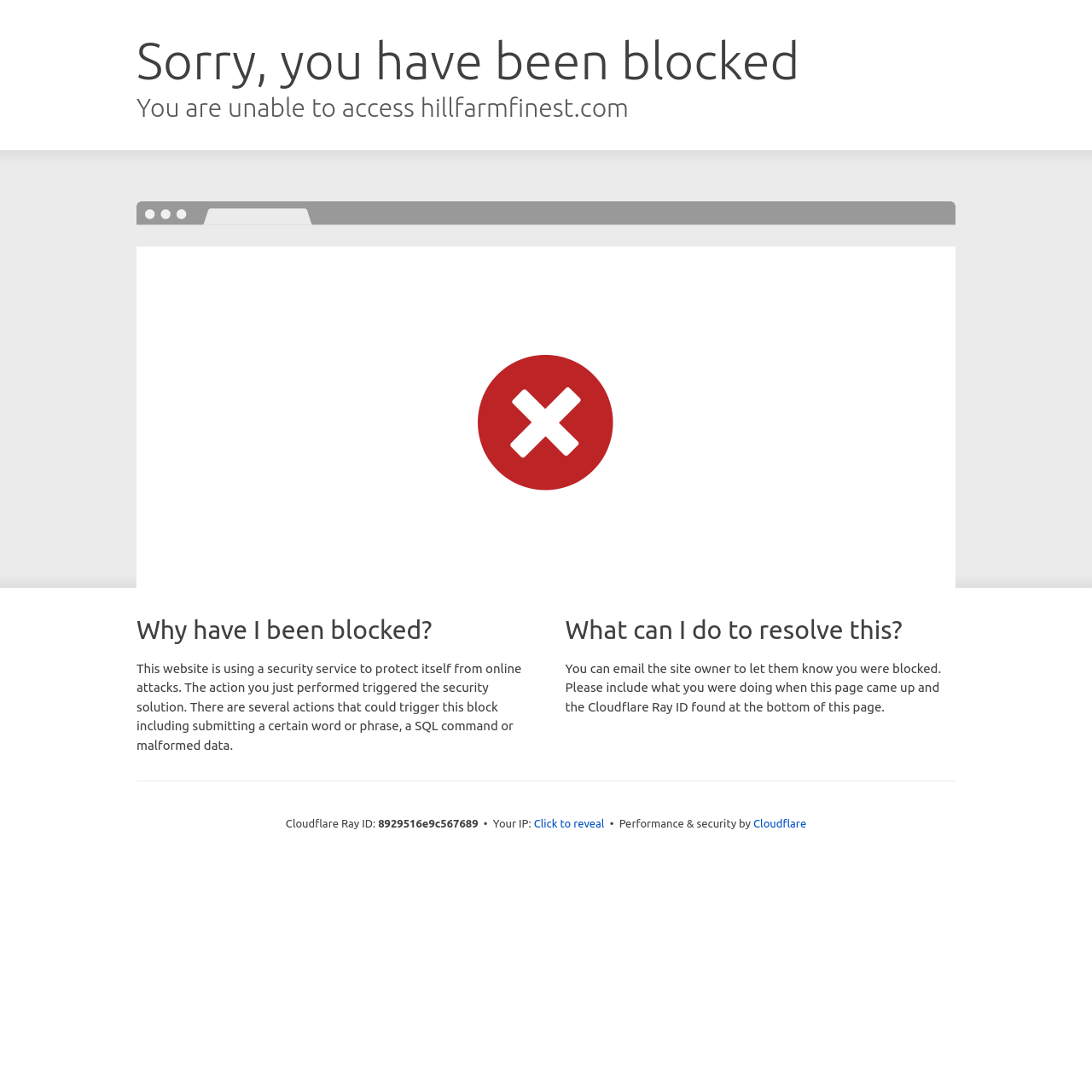Provide the bounding box coordinates in the format (top-left x, top-left y, bottom-right x, bottom-right y). All values are floating point numbers between 0 and 1. Determine the bounding box coordinate of the UI element described as: Cloudflare

[0.69, 0.749, 0.738, 0.76]